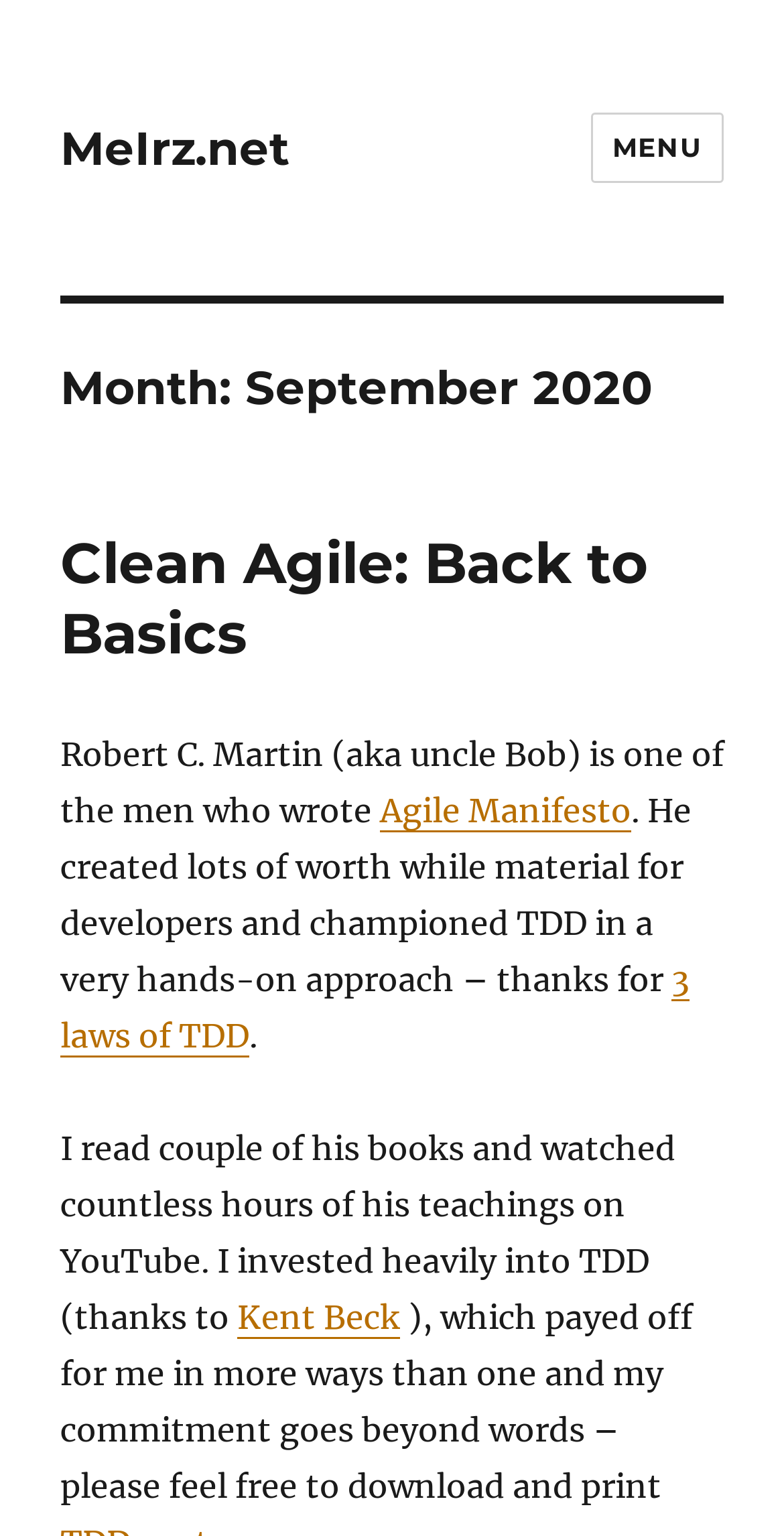Please use the details from the image to answer the following question comprehensively:
What is the name of the person who is mentioned along with Robert C. Martin?

The webpage mentions 'thanks to Kent Beck' which indicates that Kent Beck is the person mentioned along with Robert C. Martin.